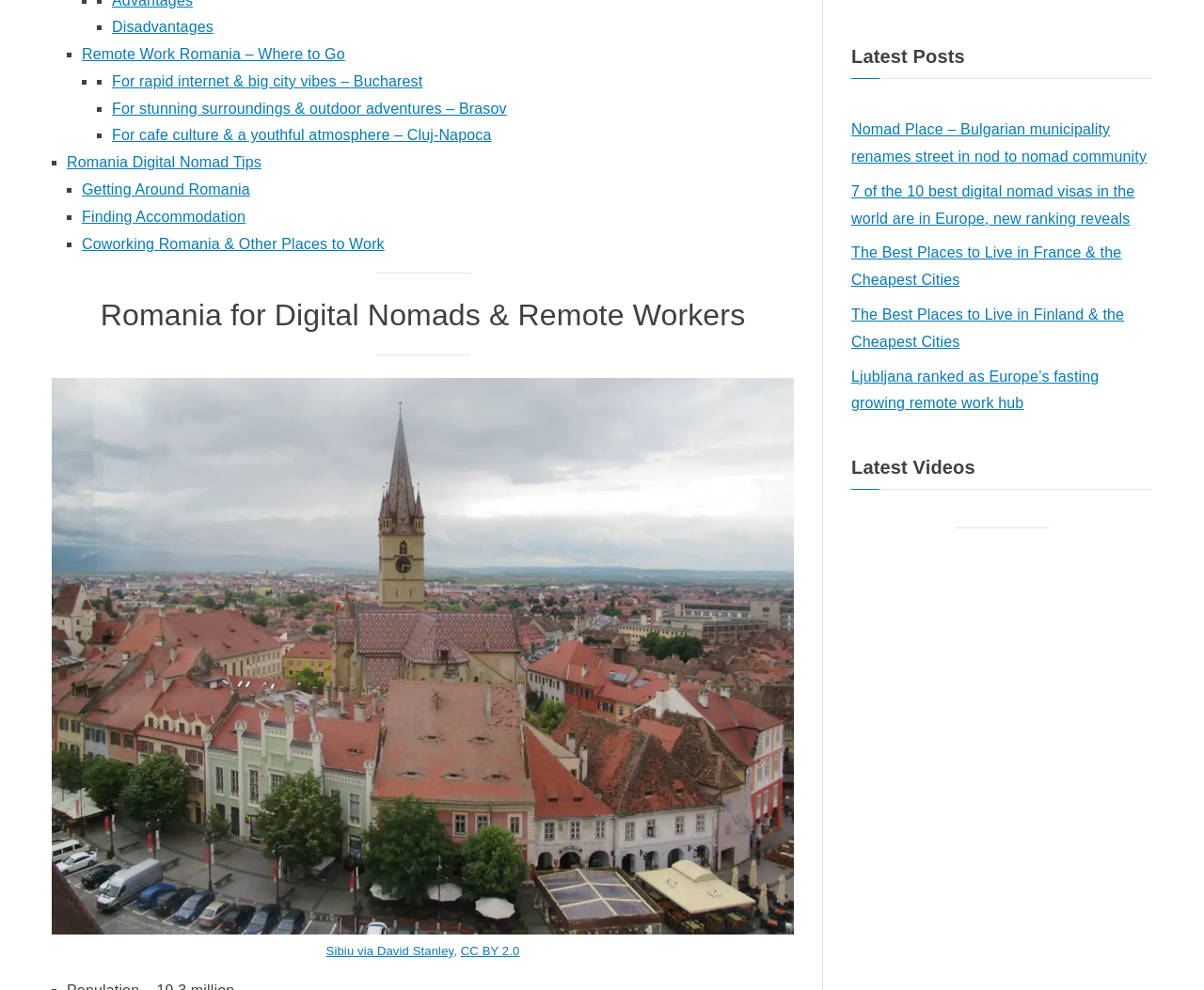Based on the element description: "Disadvantages", identify the UI element and provide its bounding box coordinates. Use four float numbers between 0 and 1, [left, top, right, bottom].

[0.093, 0.019, 0.177, 0.035]